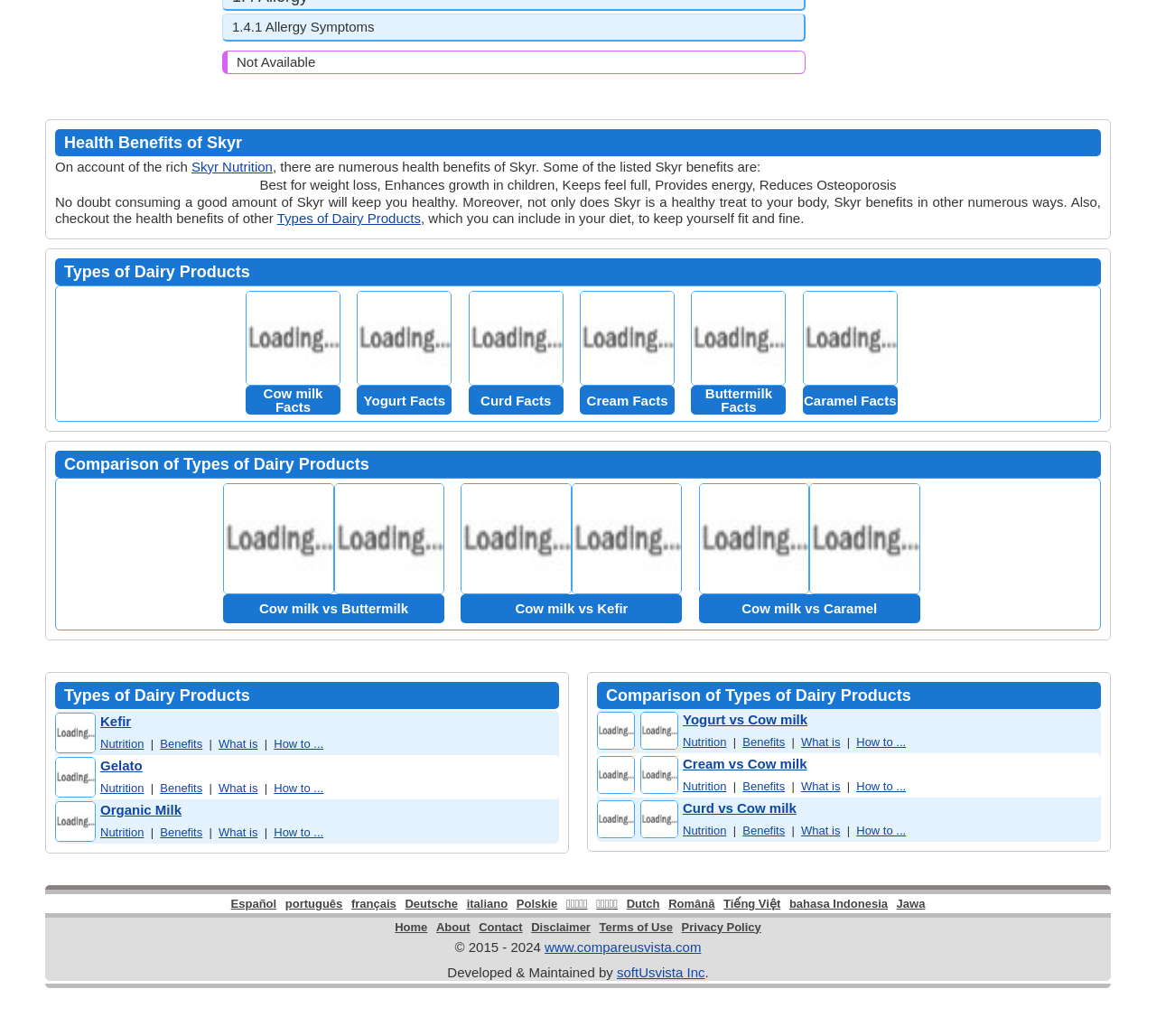Determine the coordinates of the bounding box that should be clicked to complete the instruction: "Check out the health benefits of other Types of Dairy Products". The coordinates should be represented by four float numbers between 0 and 1: [left, top, right, bottom].

[0.24, 0.203, 0.364, 0.218]